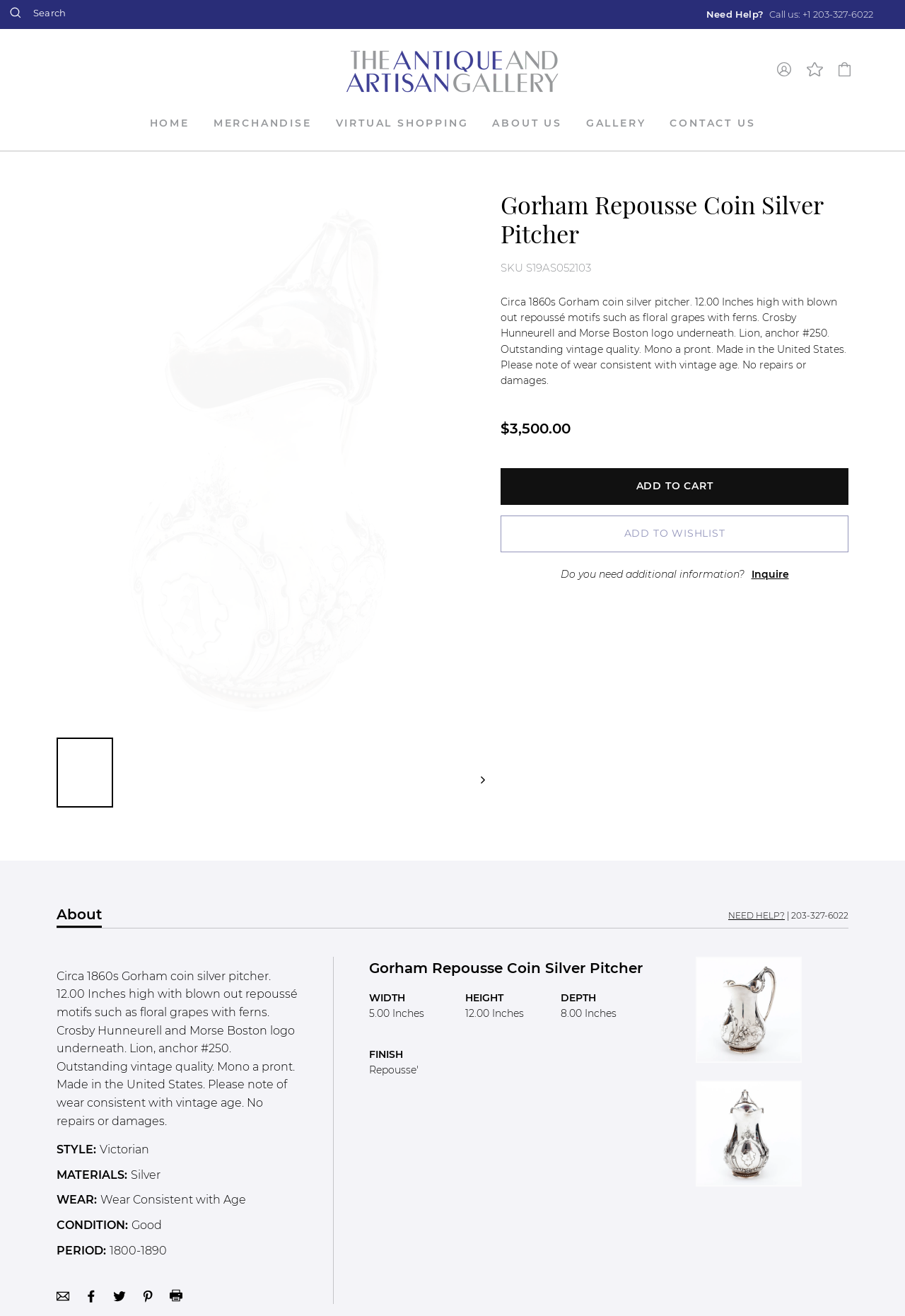Could you provide the bounding box coordinates for the portion of the screen to click to complete this instruction: "Add the product to the wishlist"?

[0.689, 0.4, 0.801, 0.41]